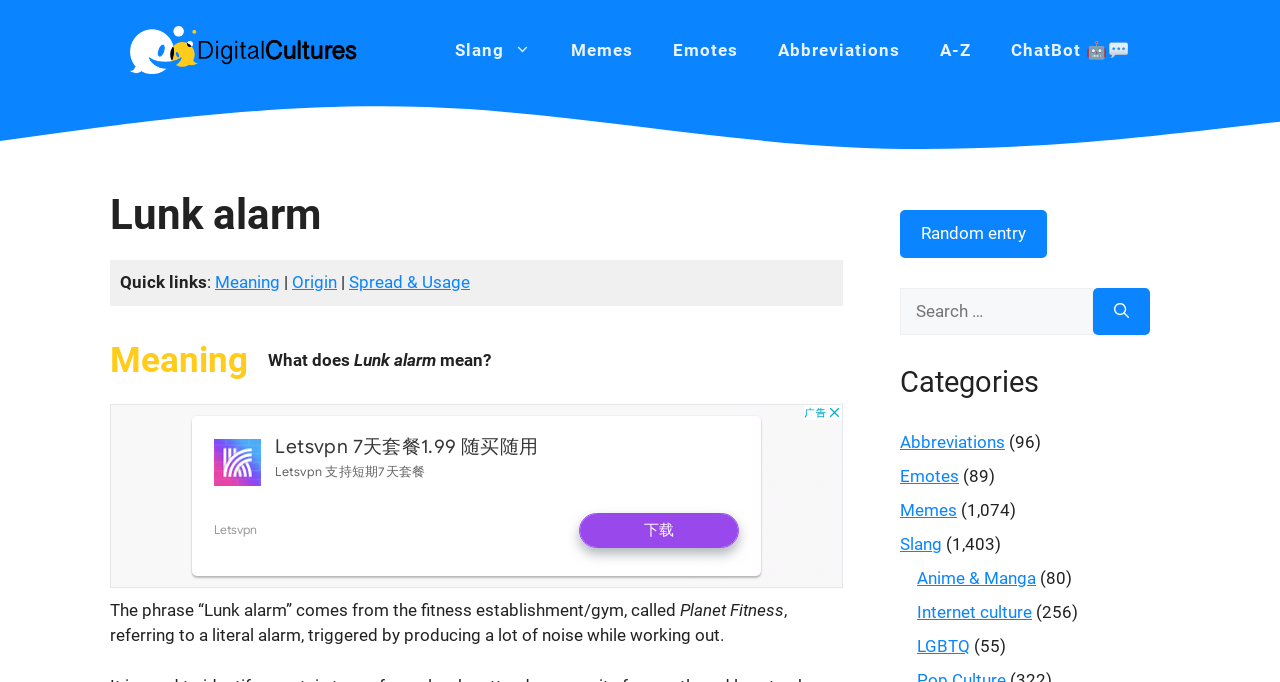Please provide the bounding box coordinates for the element that needs to be clicked to perform the following instruction: "Visit the 'Memes' category". The coordinates should be given as four float numbers between 0 and 1, i.e., [left, top, right, bottom].

[0.703, 0.733, 0.748, 0.762]